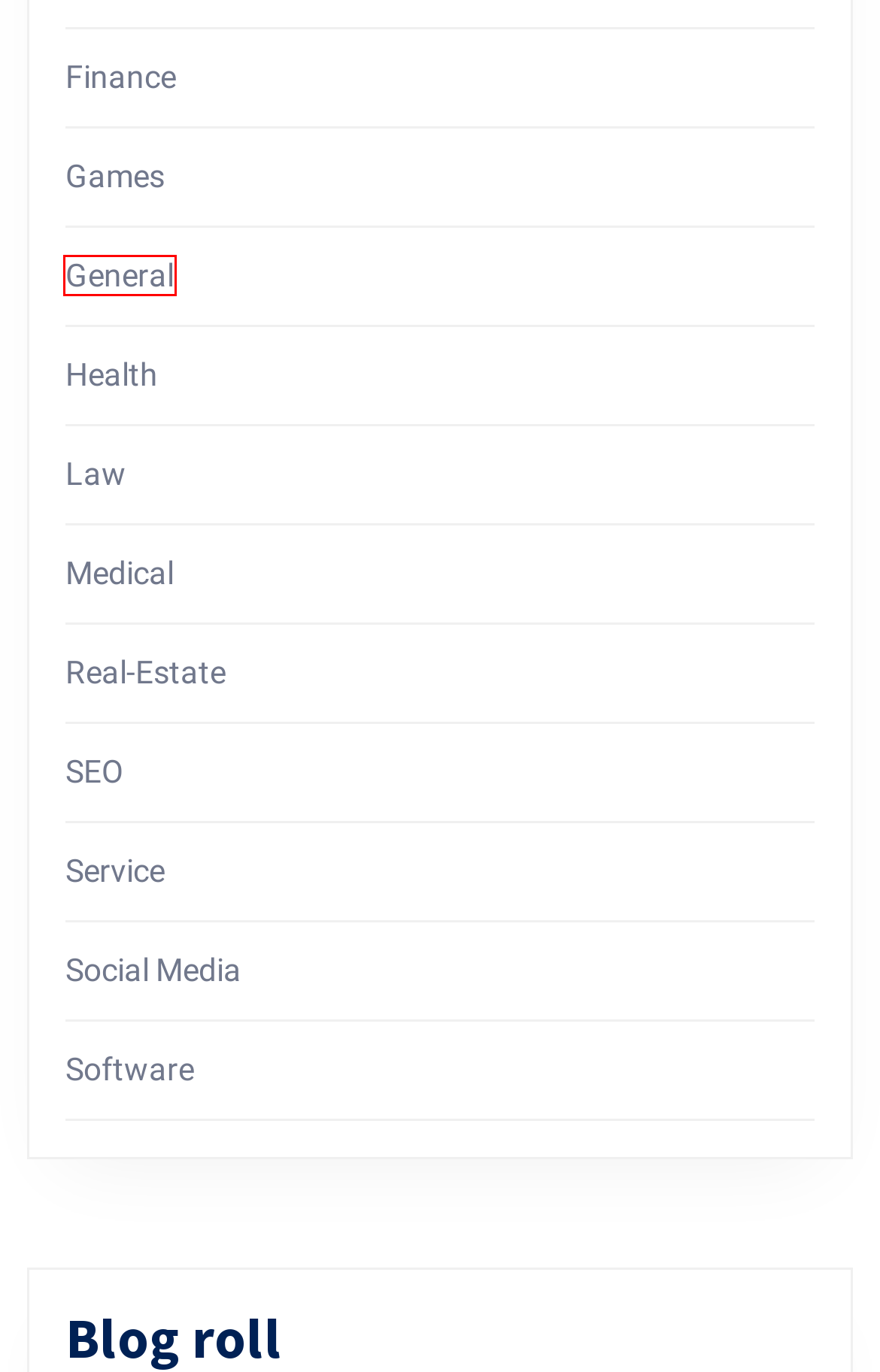Examine the screenshot of a webpage featuring a red bounding box and identify the best matching webpage description for the new page that results from clicking the element within the box. Here are the options:
A. SEO – A Taste of Peace
B. Health – A Taste of Peace
C. Finance – A Taste of Peace
D. Software – A Taste of Peace
E. Social Media – A Taste of Peace
F. Real-Estate – A Taste of Peace
G. Games – A Taste of Peace
H. General – A Taste of Peace

H